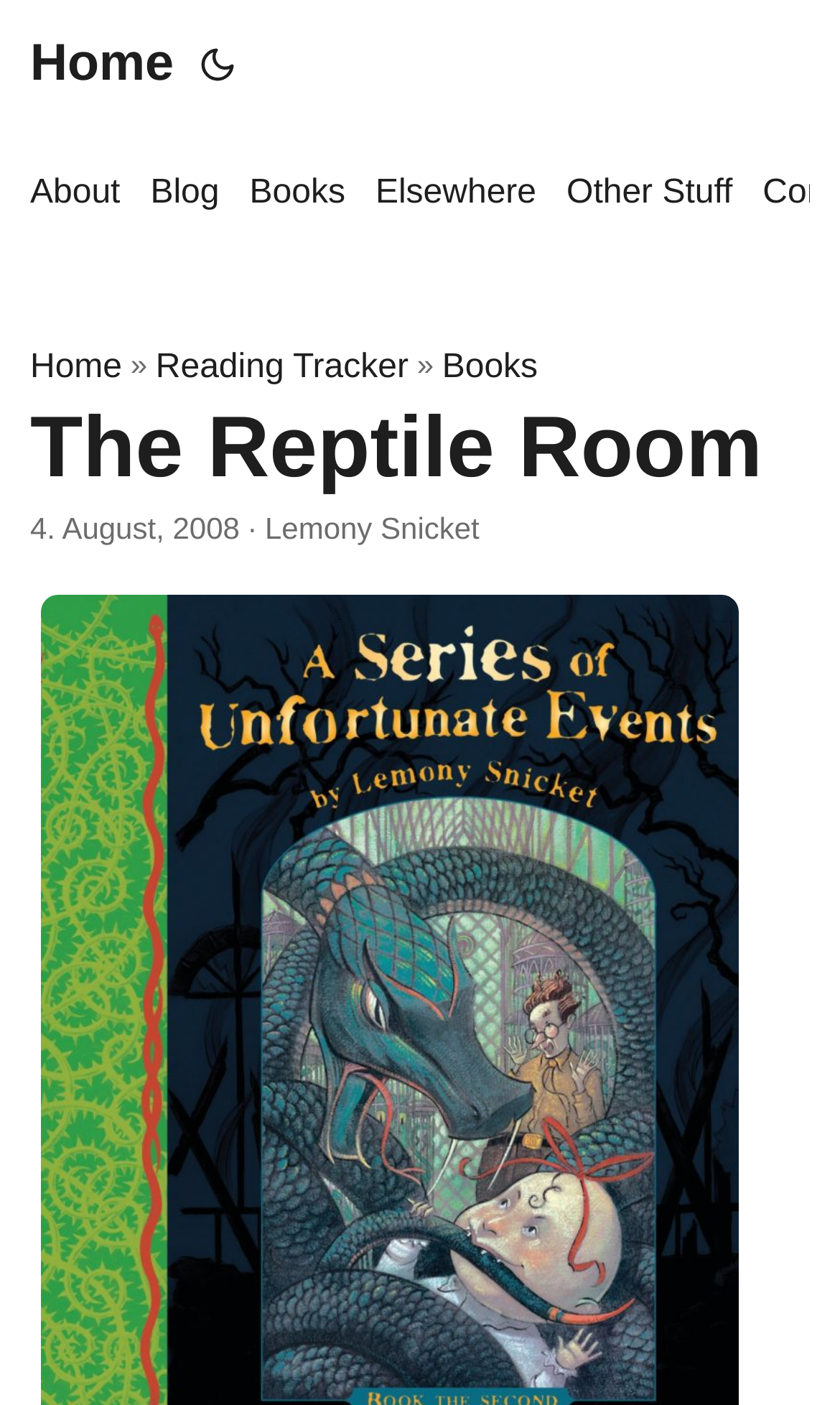What is the name of the book being discussed?
Please provide a full and detailed response to the question.

I looked for the title of the book and found it as the main heading 'The Reptile Room' on the webpage.